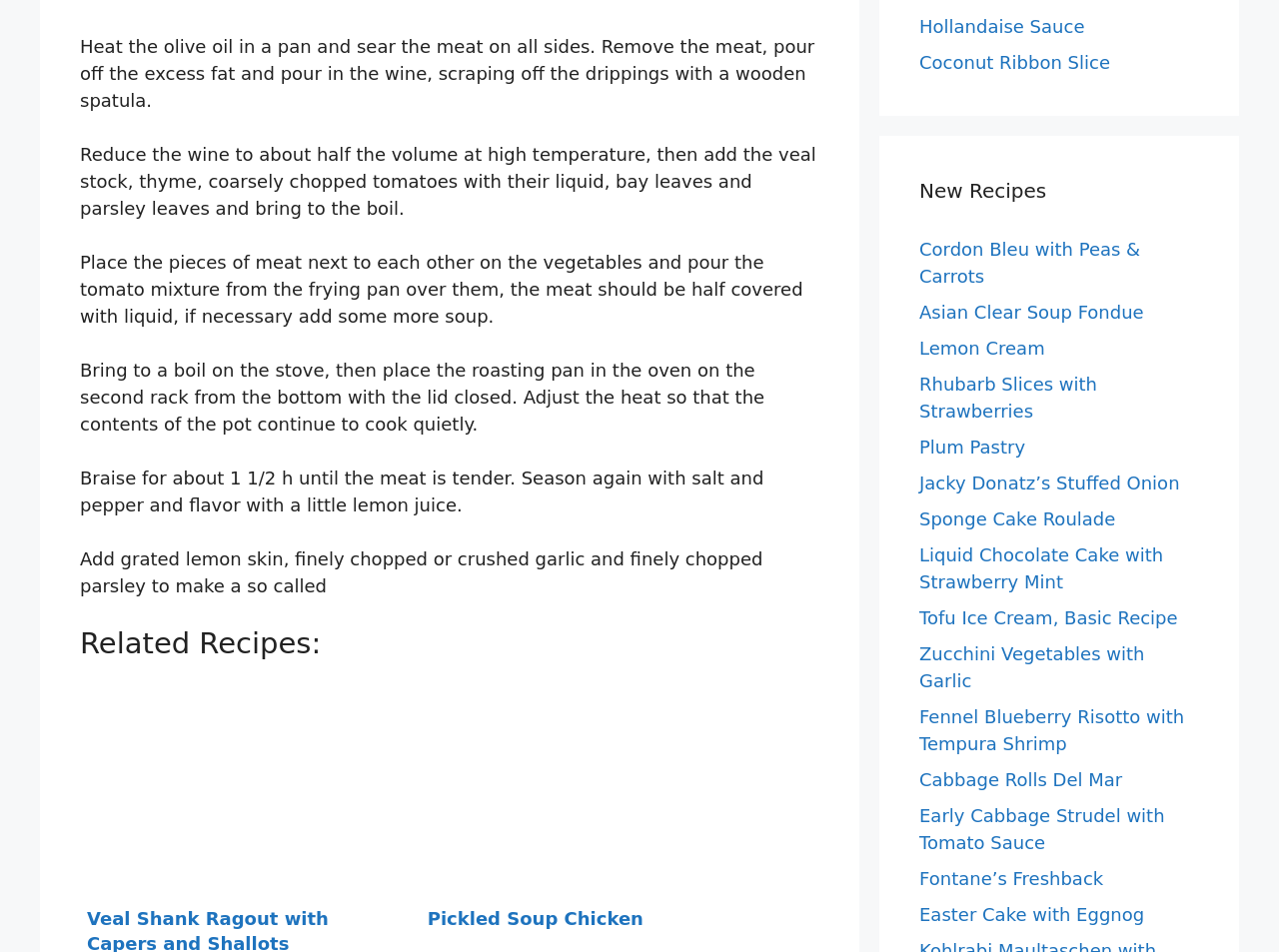Find the bounding box coordinates of the element's region that should be clicked in order to follow the given instruction: "Click on the 'Cordon Bleu with Peas & Carrots' link". The coordinates should consist of four float numbers between 0 and 1, i.e., [left, top, right, bottom].

[0.719, 0.251, 0.892, 0.301]